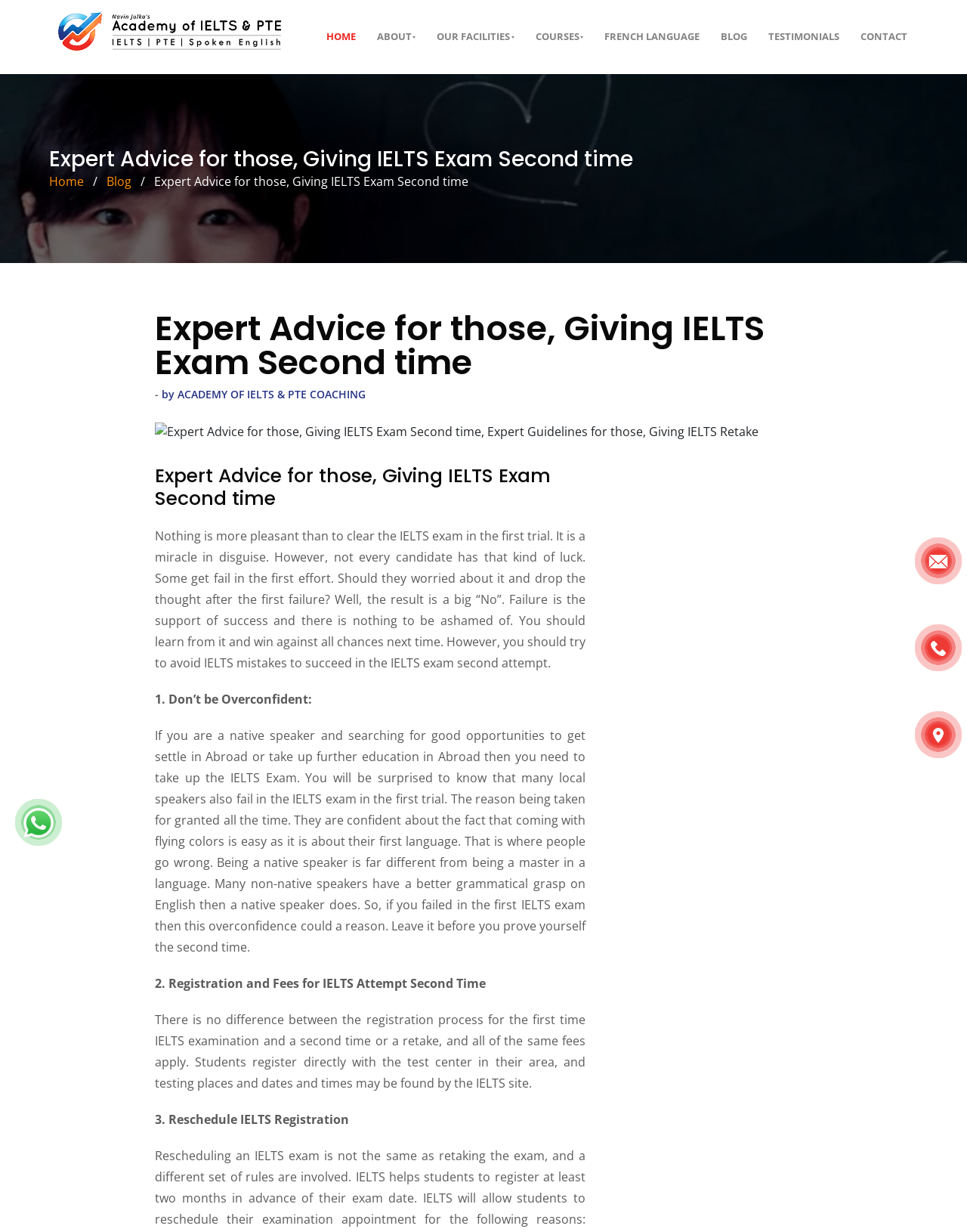Show the bounding box coordinates of the region that should be clicked to follow the instruction: "Click the 'HOME' link."

[0.331, 0.019, 0.374, 0.041]